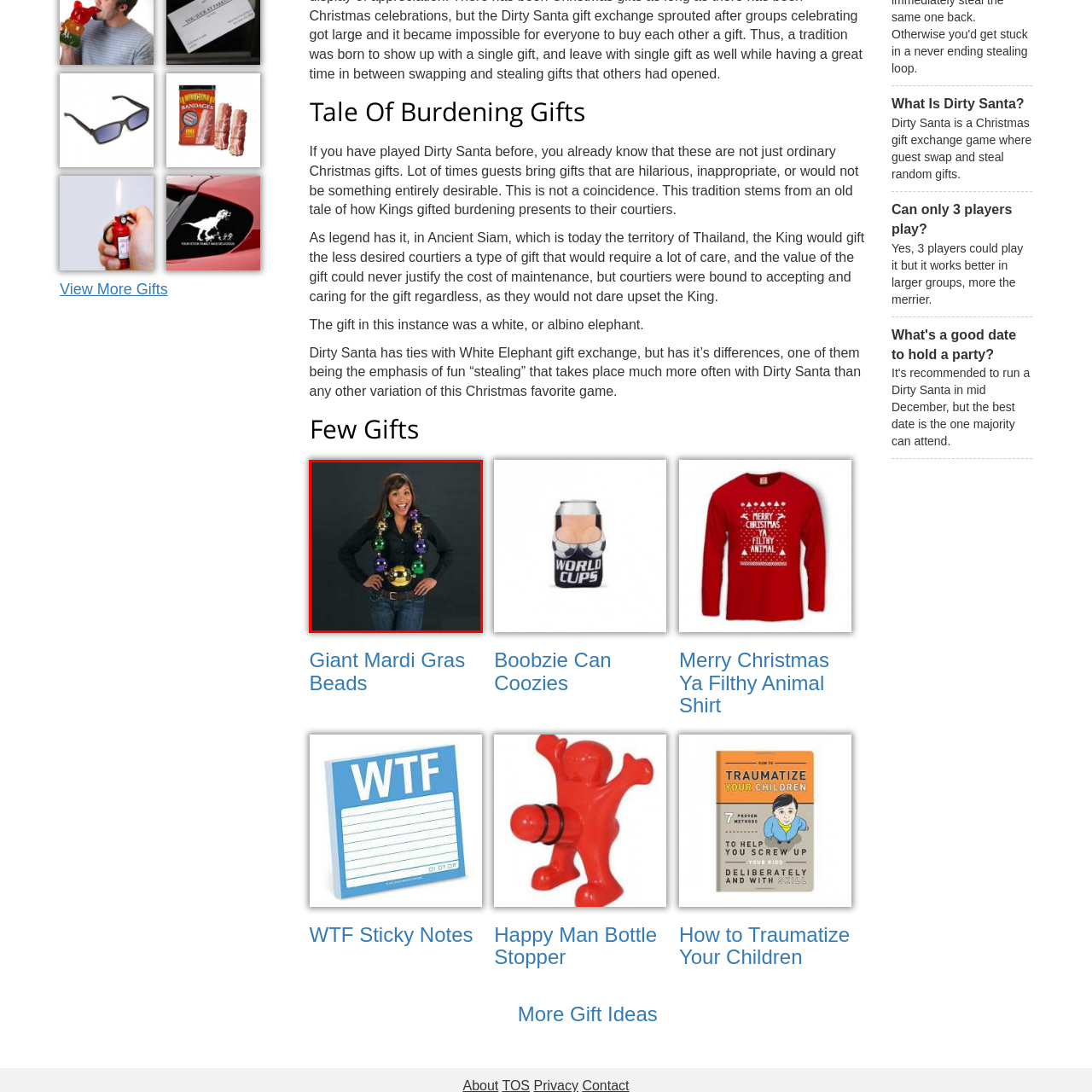What is the background color of the image?
Pay attention to the image outlined by the red bounding box and provide a thorough explanation in your answer, using clues from the image.

The background of the image is a simple, dark hue, which allows the colors of the beads and the woman's cheerful expression to stand out even more, capturing the joyous essence of Mardi Gras festivities.